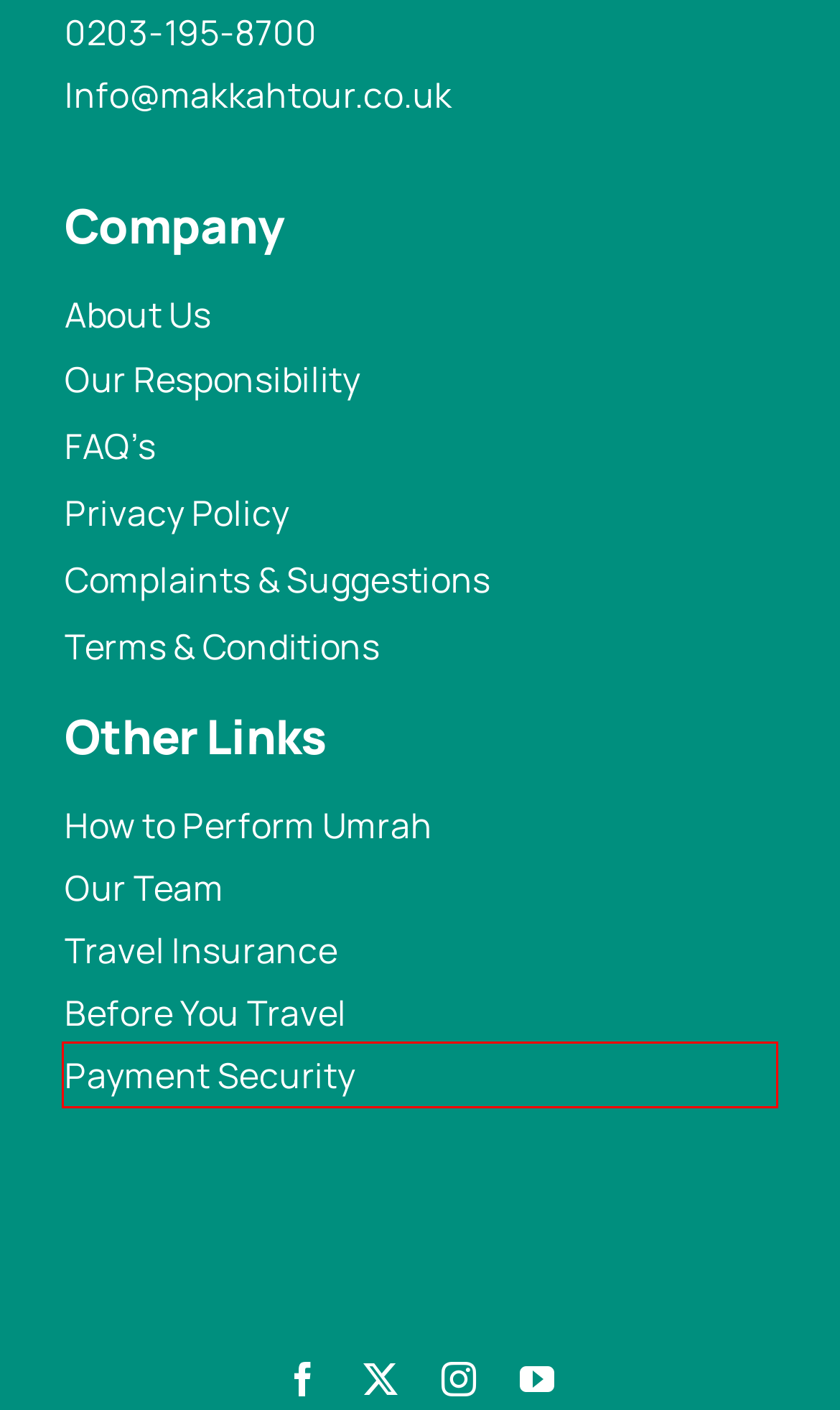You have a screenshot of a webpage with a red bounding box around an element. Select the webpage description that best matches the new webpage after clicking the element within the red bounding box. Here are the descriptions:
A. About us | Makkah Tour™
B. Makkah Tour Responsibility: Legal and Professional Treatment for All
C. Makkah Tours FAQs: Your Questions Answered
D. Meet Our Team: A Dedicated Group of Experts
E. Before you Travel Umrah Services for UK Residents
F. Protect Your Privacy: Makkah Tours' Comprehensive Privacy Policy
G. Protect Your Payment: Makkah Tour Security Tips
H. Essential Terms & Conditions by Makkah Tour

G